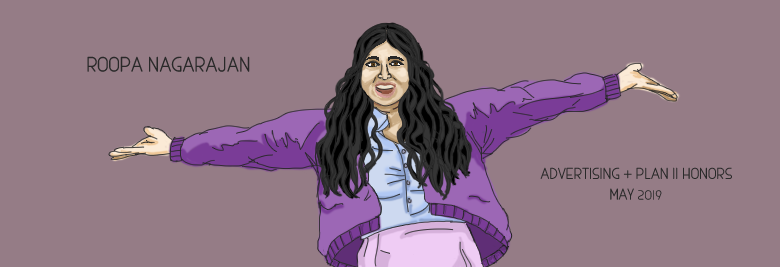Convey a detailed narrative of what is depicted in the image.

The image showcases a vibrant illustration of Roopa Nagarajan, who is depicted with a cheerful expression and long, wavy hair. She is wearing a stylish purple sweater over a light-colored top, posed with her arms outstretched, conveying a sense of openness and enthusiasm. The background is a soft purple hue, enhancing the warmth of her smile. Accompanying the illustration is the text "ROOPA NAGARAJAN" prominently displayed above her, along with the words "ADVERTISING + PLAN II HONORS" and the date "MAY 2019" positioned below, which hints at her academic achievements and field of study. This creative portrayal symbolizes her personality and accomplishments in a playful, engaging manner.